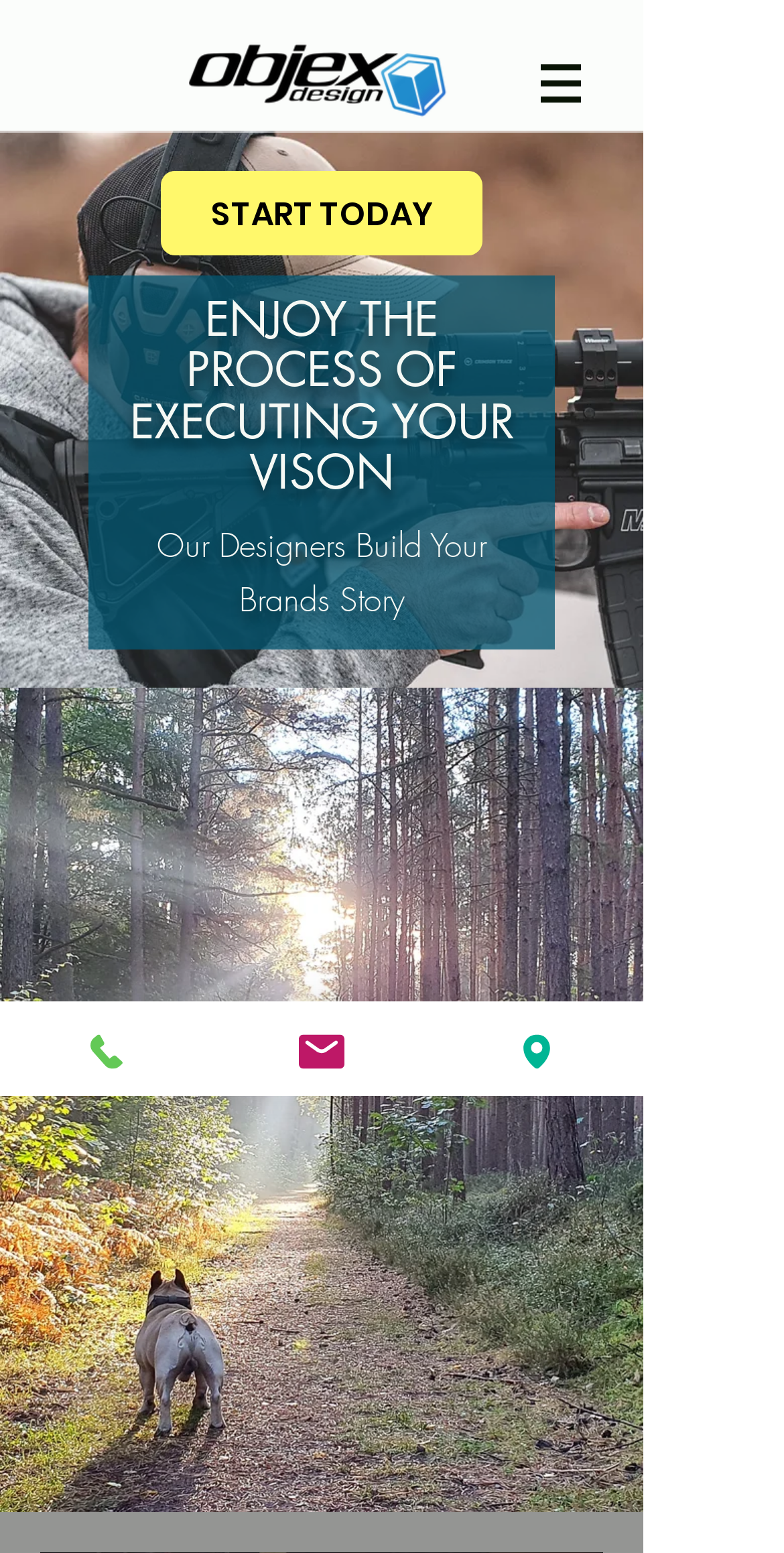What is the main theme of this webpage?
Refer to the image and provide a concise answer in one word or phrase.

Design